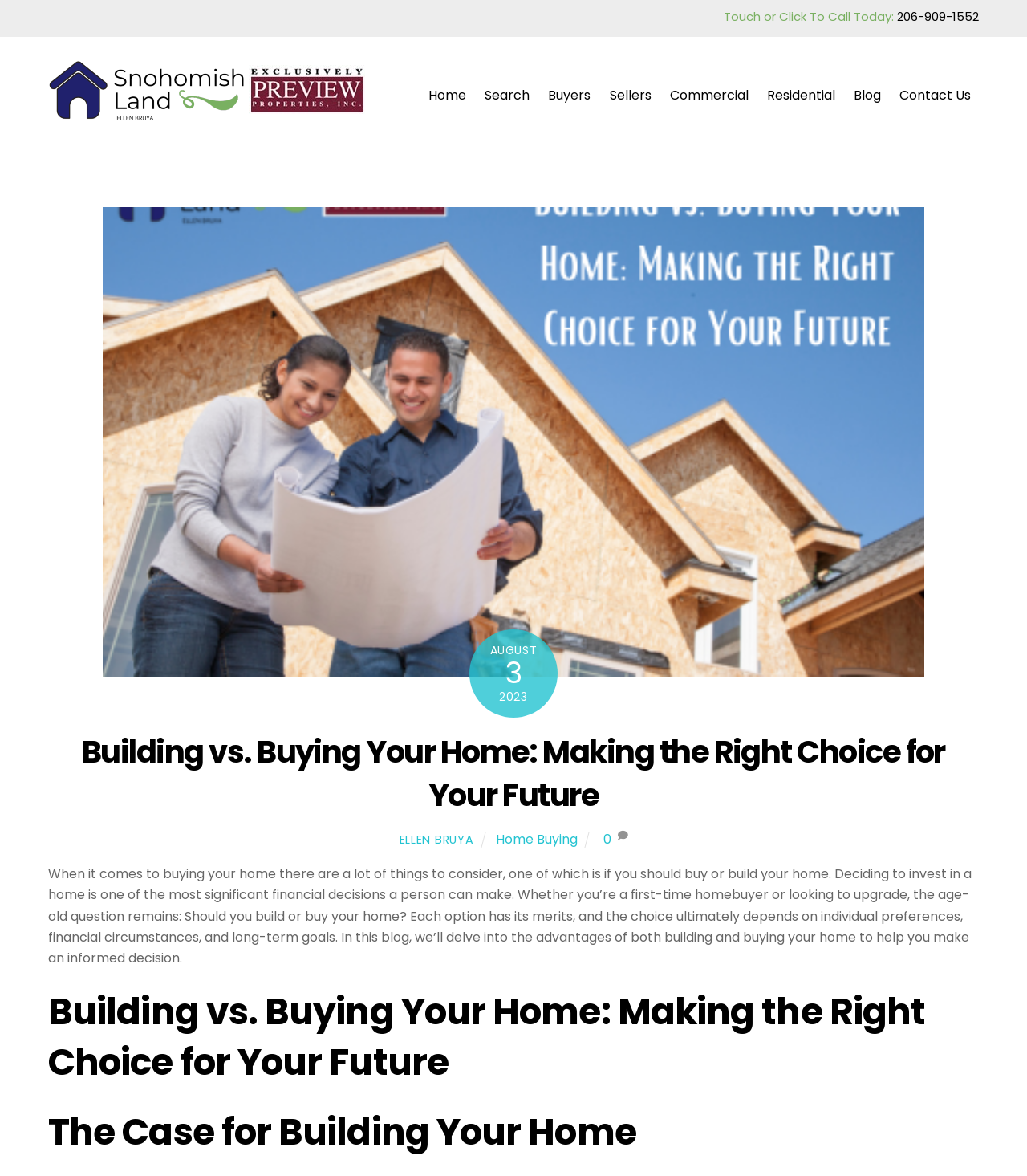Extract the main heading text from the webpage.

Building vs. Buying Your Home: Making the Right Choice for Your Future